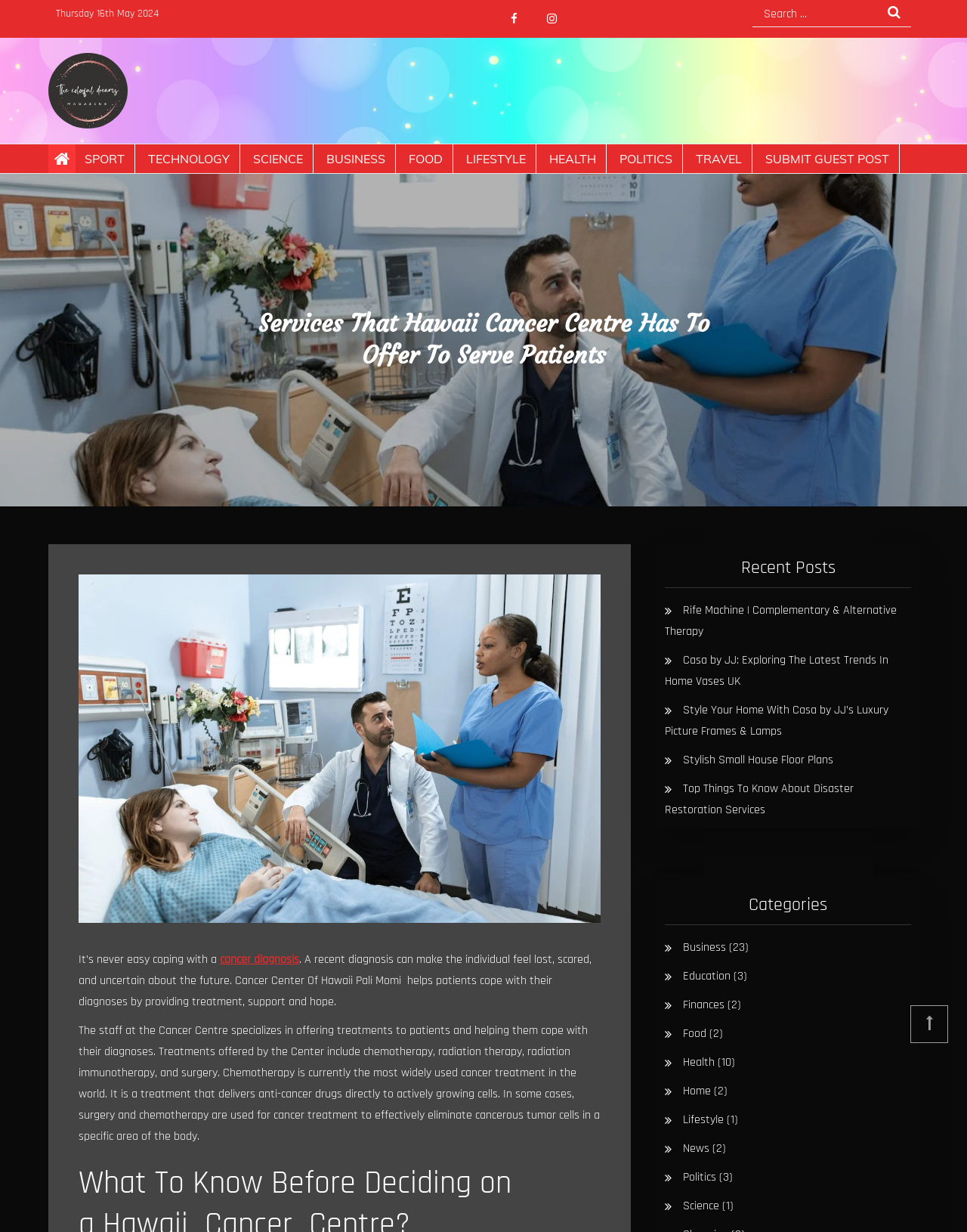Identify the bounding box coordinates for the region to click in order to carry out this instruction: "Read the article about Rife Machine". Provide the coordinates using four float numbers between 0 and 1, formatted as [left, top, right, bottom].

[0.688, 0.489, 0.928, 0.519]